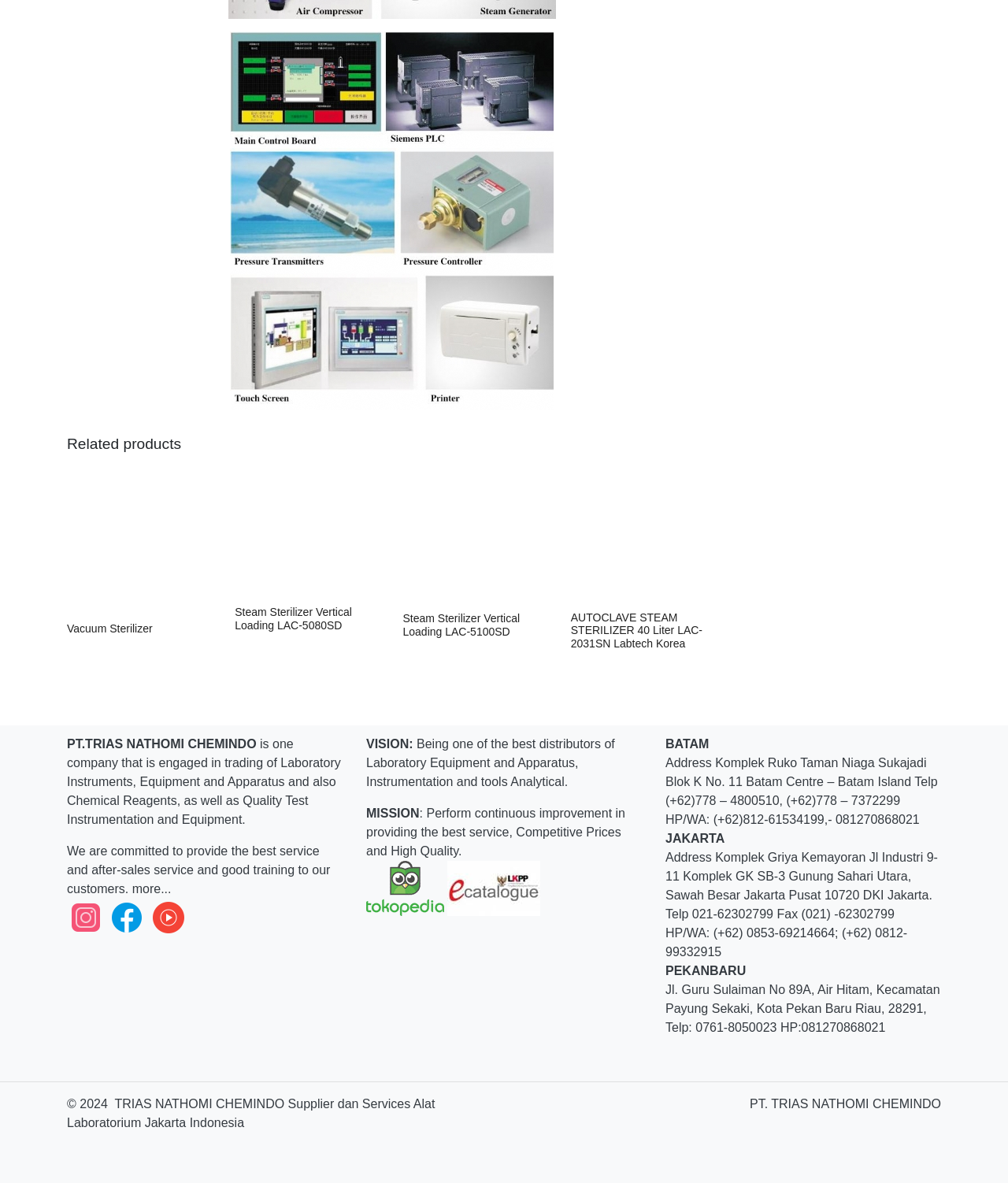Please look at the image and answer the question with a detailed explanation: How many office locations are listed?

The webpage lists three office locations: Batam, Jakarta, and Pekanbaru. These locations are mentioned in separate sections, each with its own address and contact information.